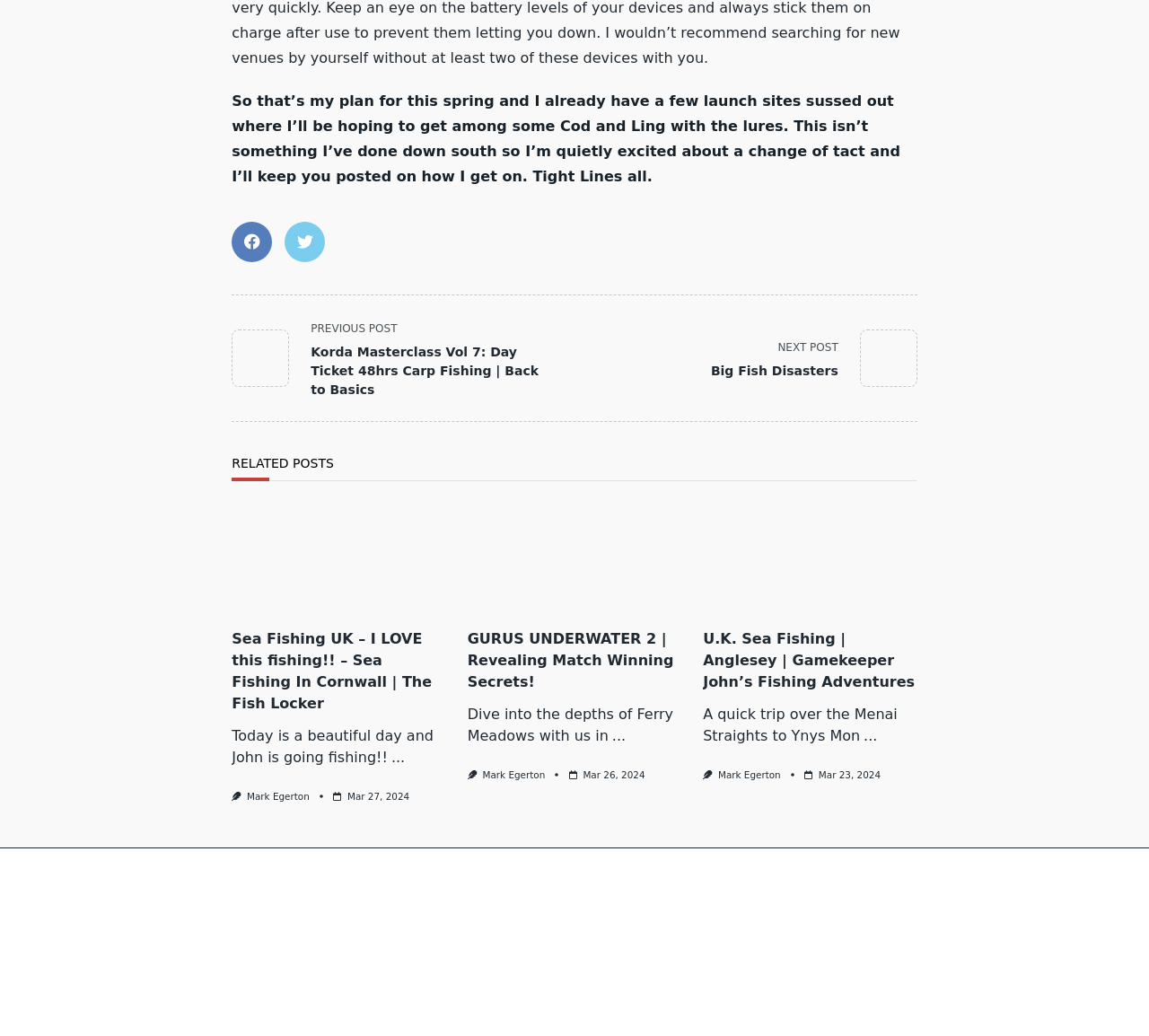Answer the following inquiry with a single word or phrase:
How many related posts are shown on the webpage?

3